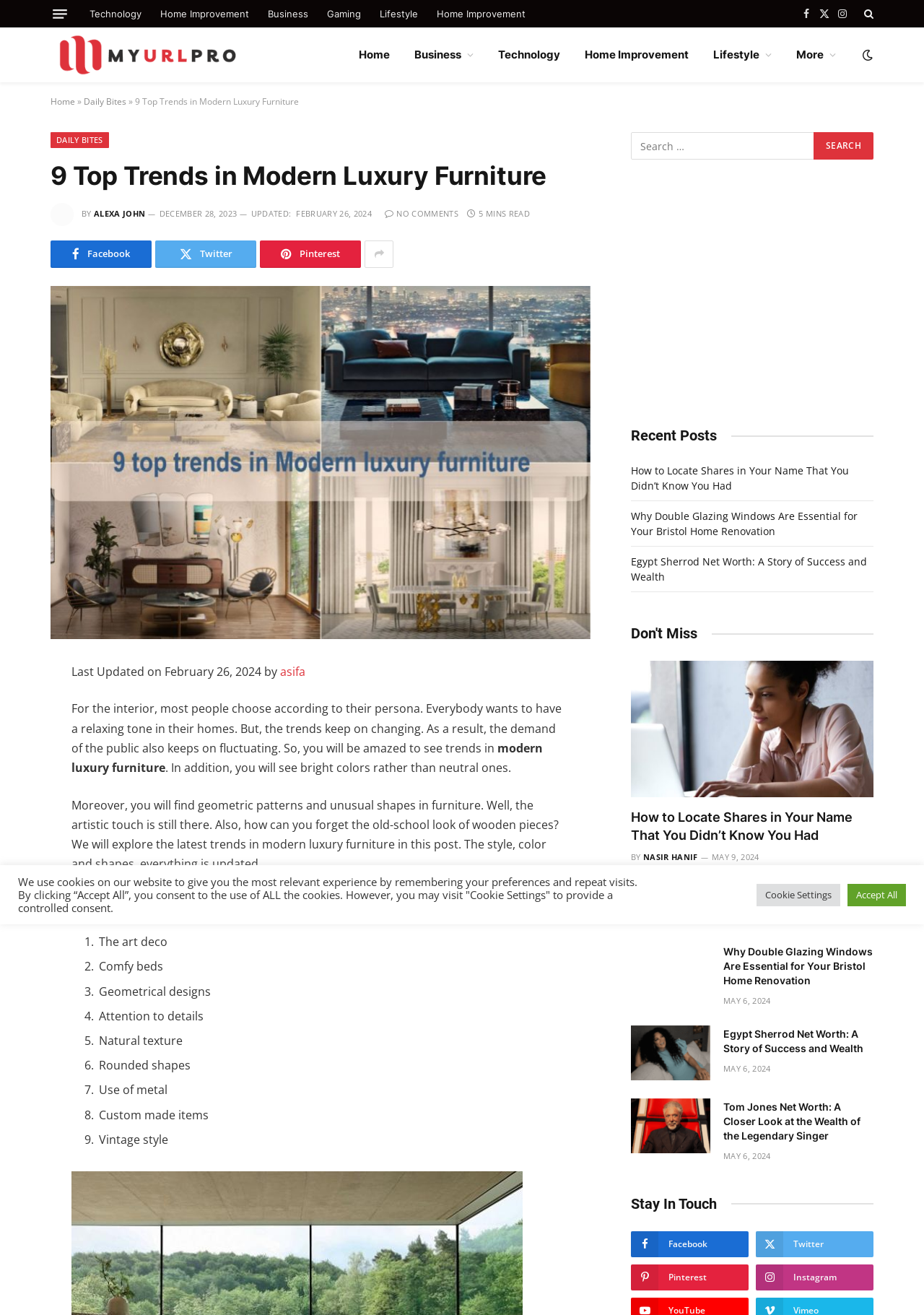What is the principal heading displayed on the webpage?

9 Top Trends in Modern Luxury Furniture